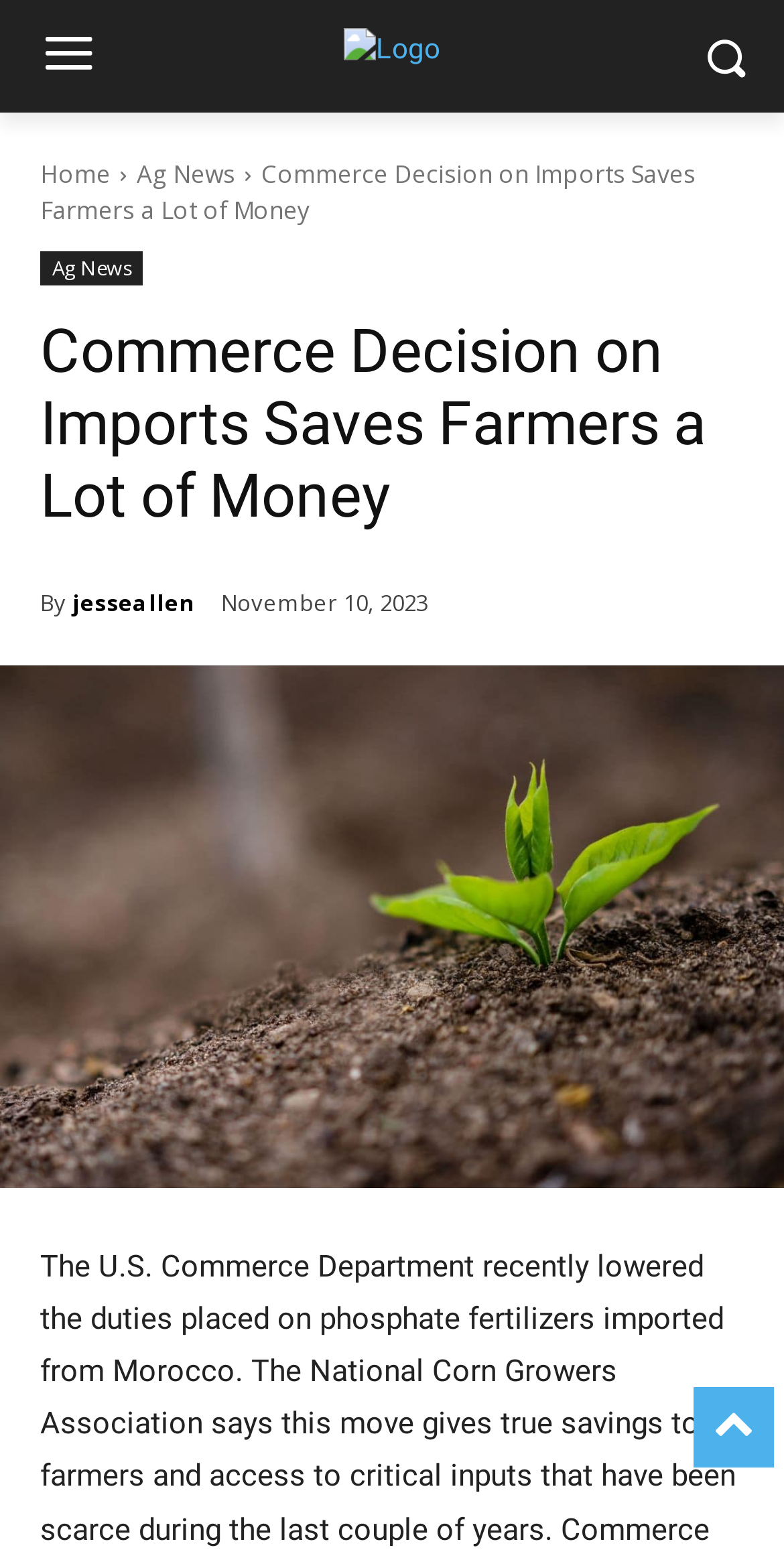When was the article published?
Based on the image, answer the question with a single word or brief phrase.

November 10, 2023